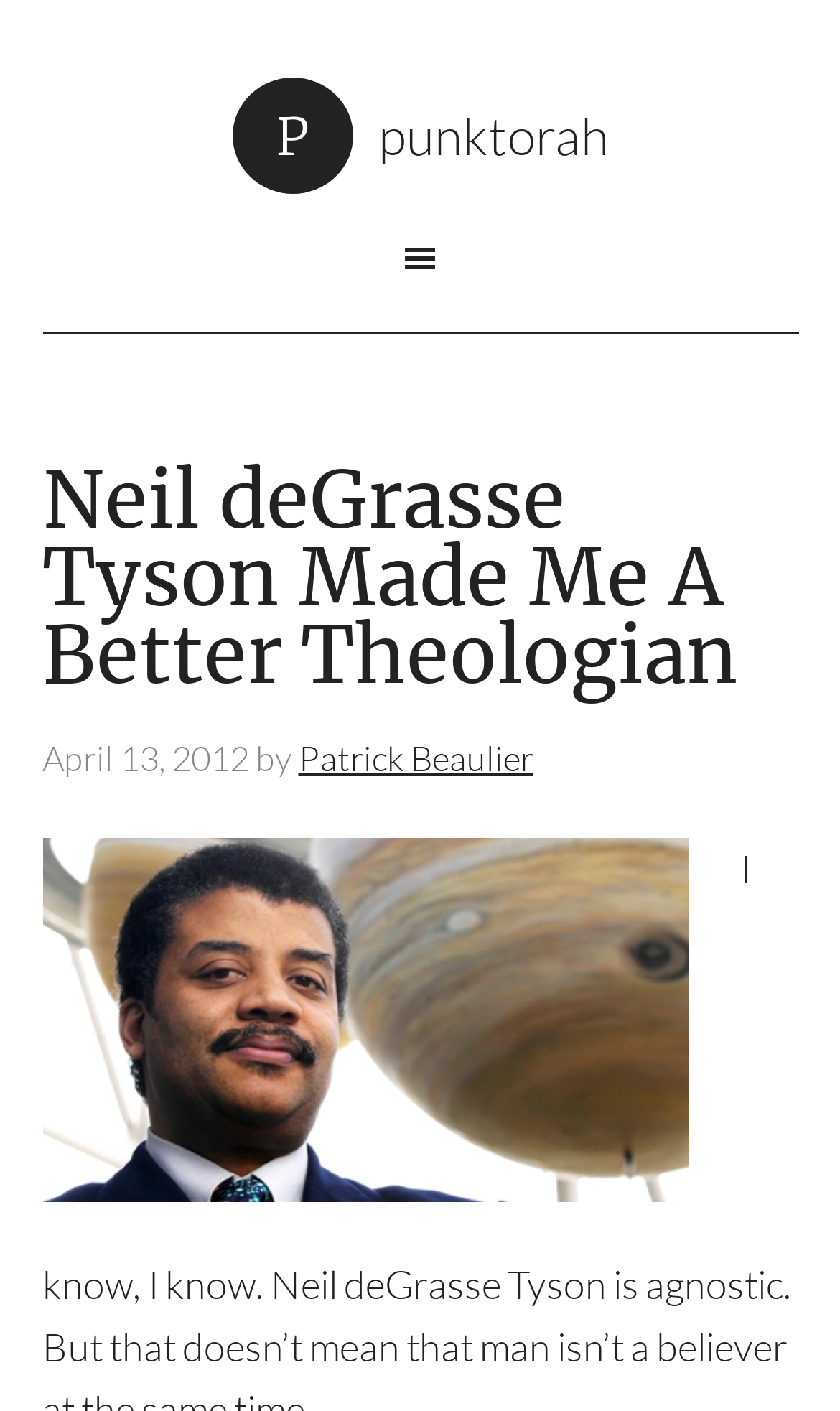Please answer the following question using a single word or phrase: 
Who is the author of the article?

Patrick Beaulier